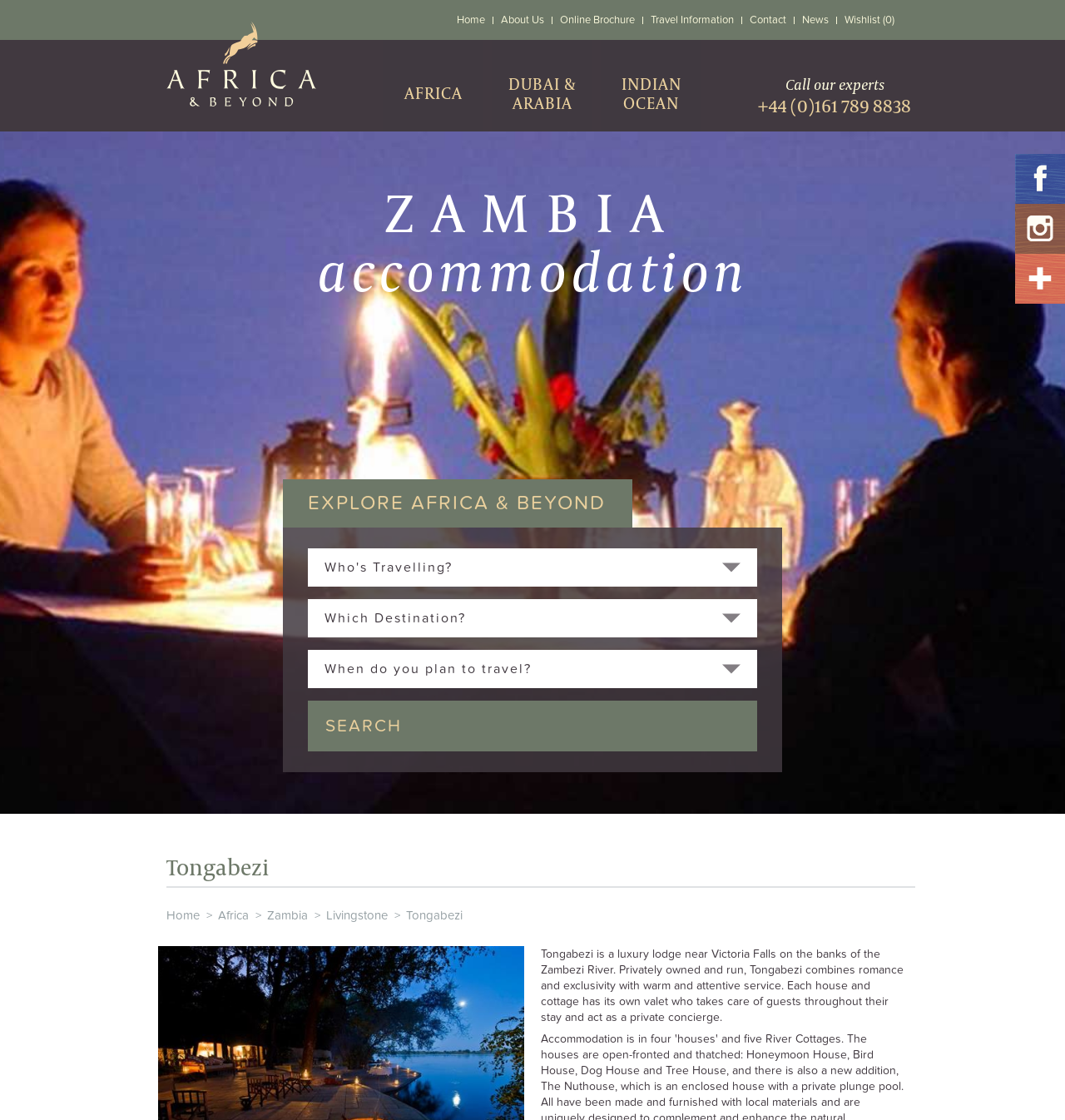Using the description "Livingstone", predict the bounding box of the relevant HTML element.

[0.306, 0.793, 0.364, 0.806]